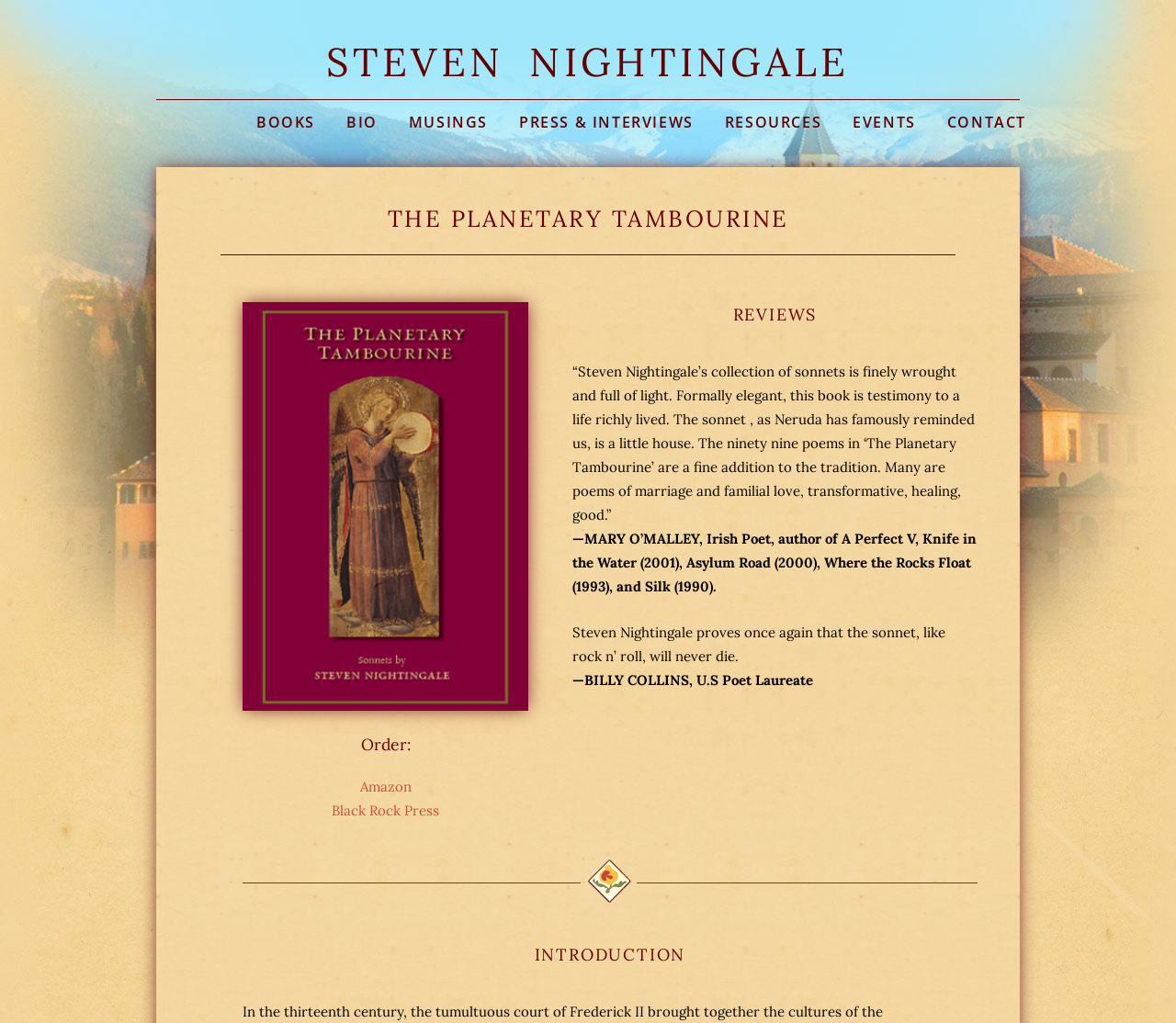Given the element description "Musings" in the screenshot, predict the bounding box coordinates of that UI element.

[0.334, 0.098, 0.428, 0.136]